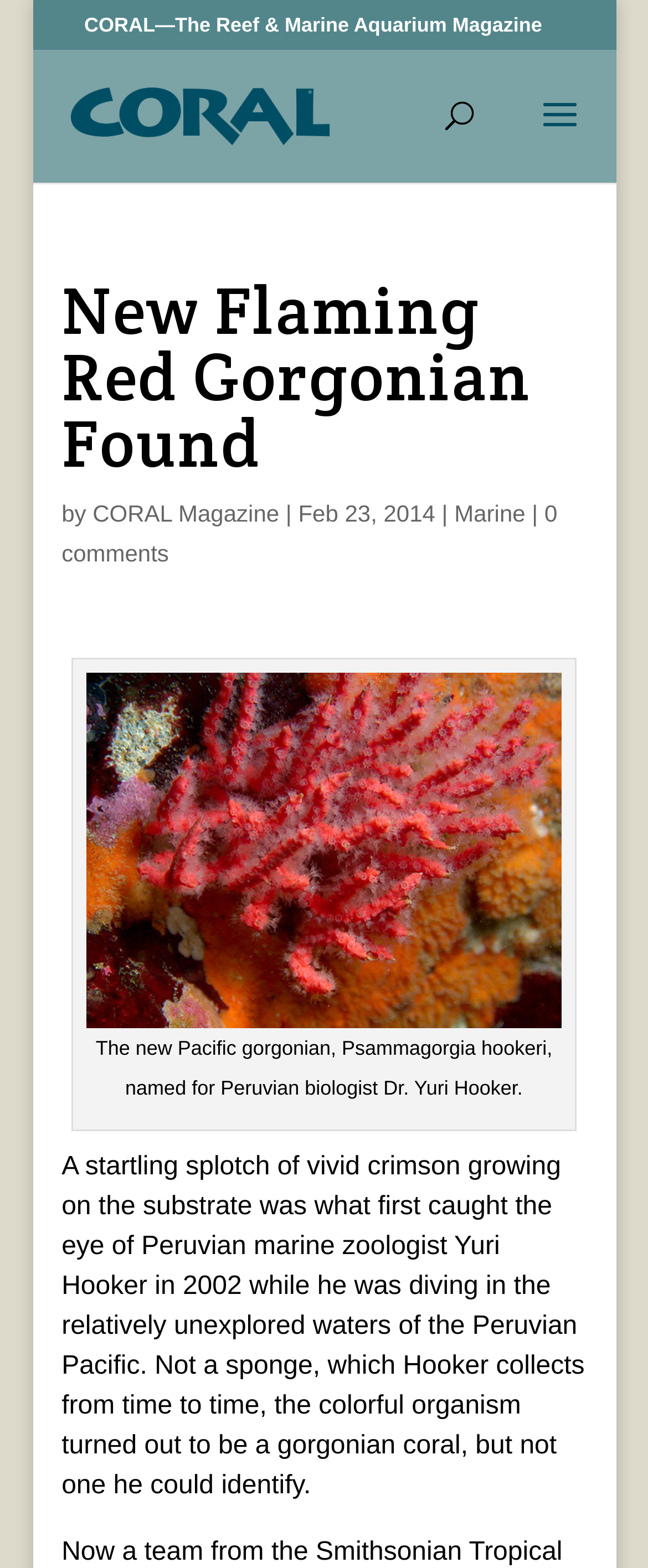Given the element description, predict the bounding box coordinates in the format (top-left x, top-left y, bottom-right x, bottom-right y). Make sure all values are between 0 and 1. Here is the element description: name="s" placeholder="Search …" title="Search for:"

[0.464, 0.031, 0.828, 0.033]